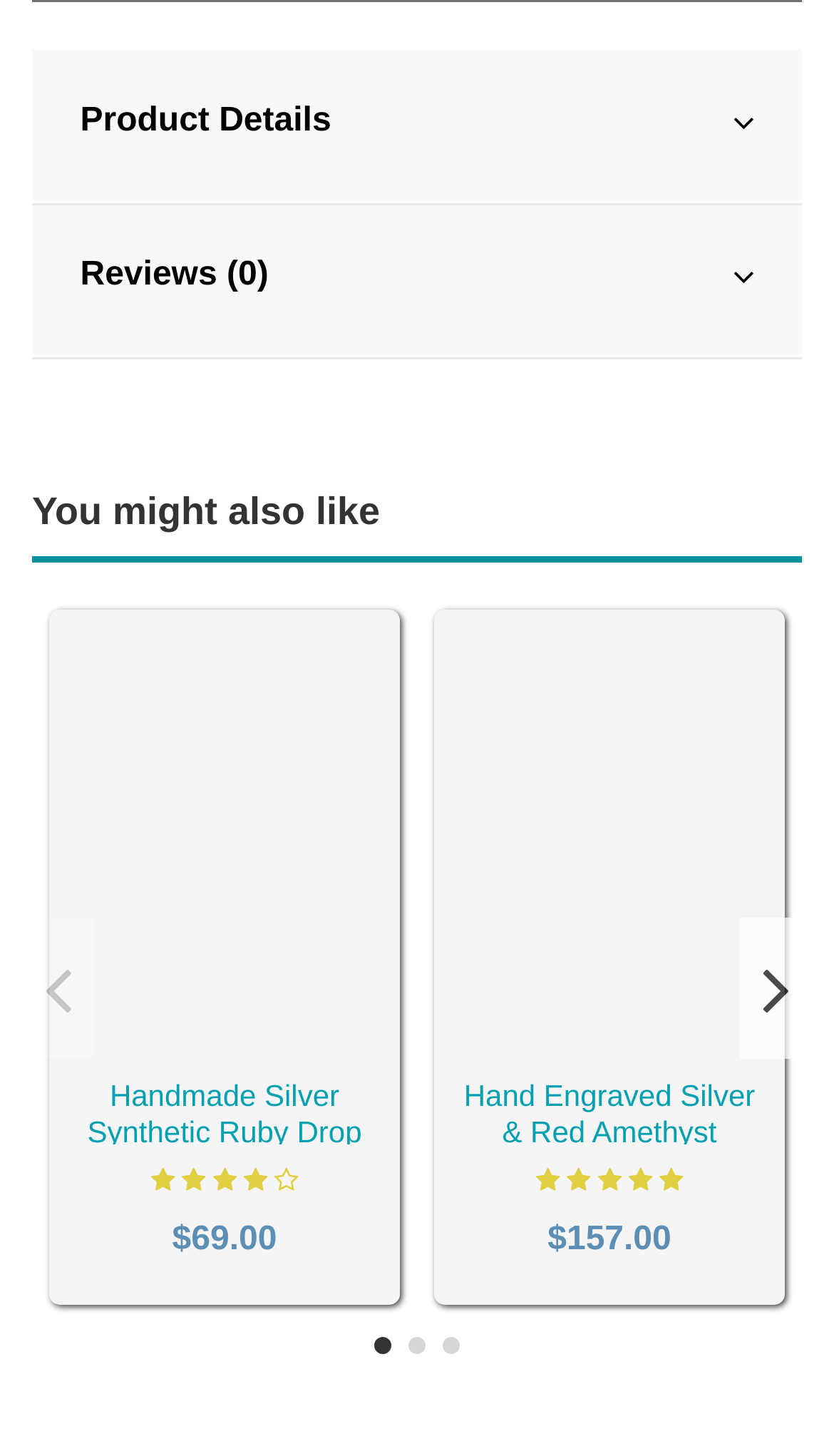Please pinpoint the bounding box coordinates for the region I should click to adhere to this instruction: "Quick view".

[0.306, 0.694, 0.381, 0.736]